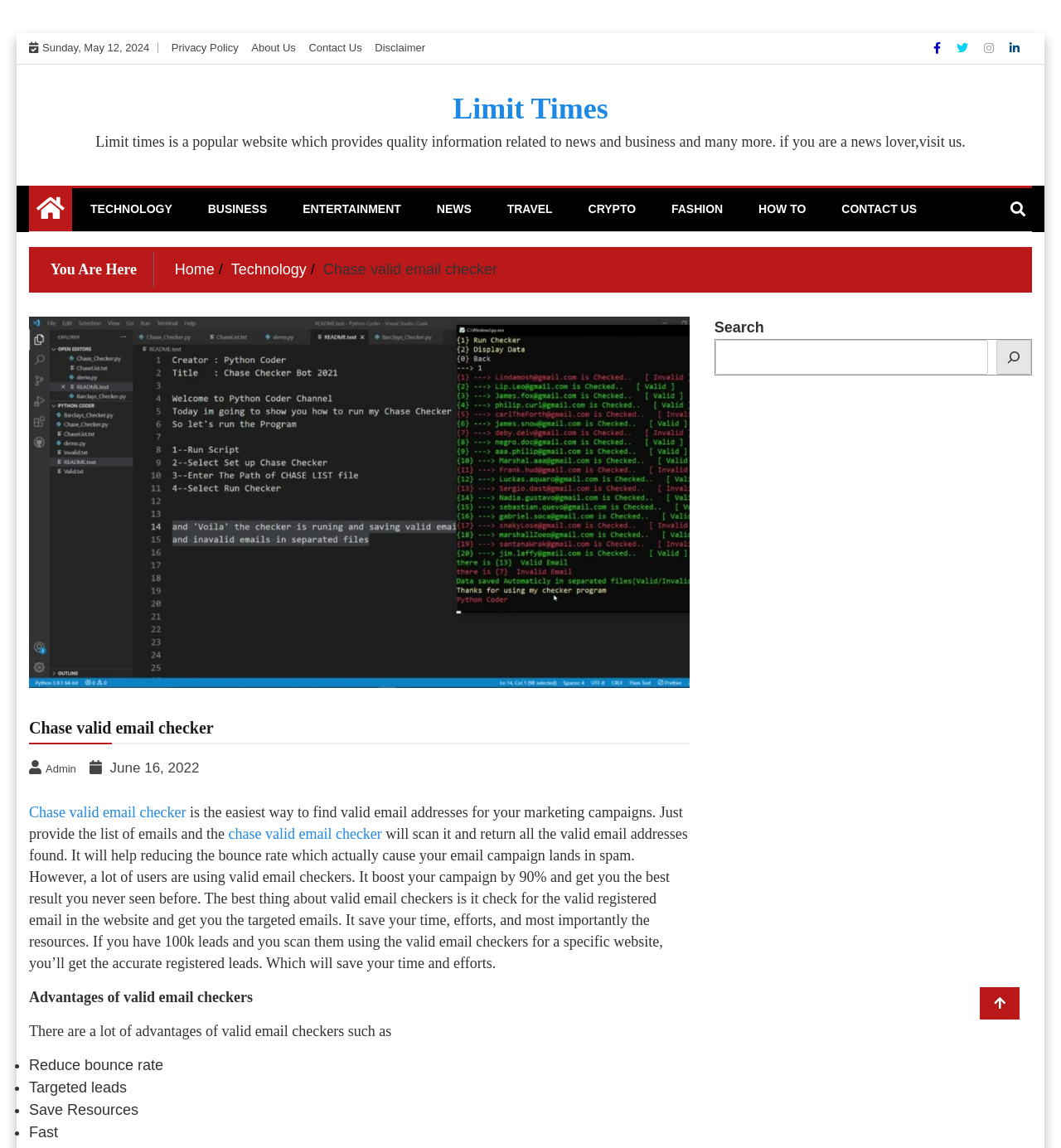Locate the bounding box coordinates of the area to click to fulfill this instruction: "view August 2015". The bounding box should be presented as four float numbers between 0 and 1, in the order [left, top, right, bottom].

None